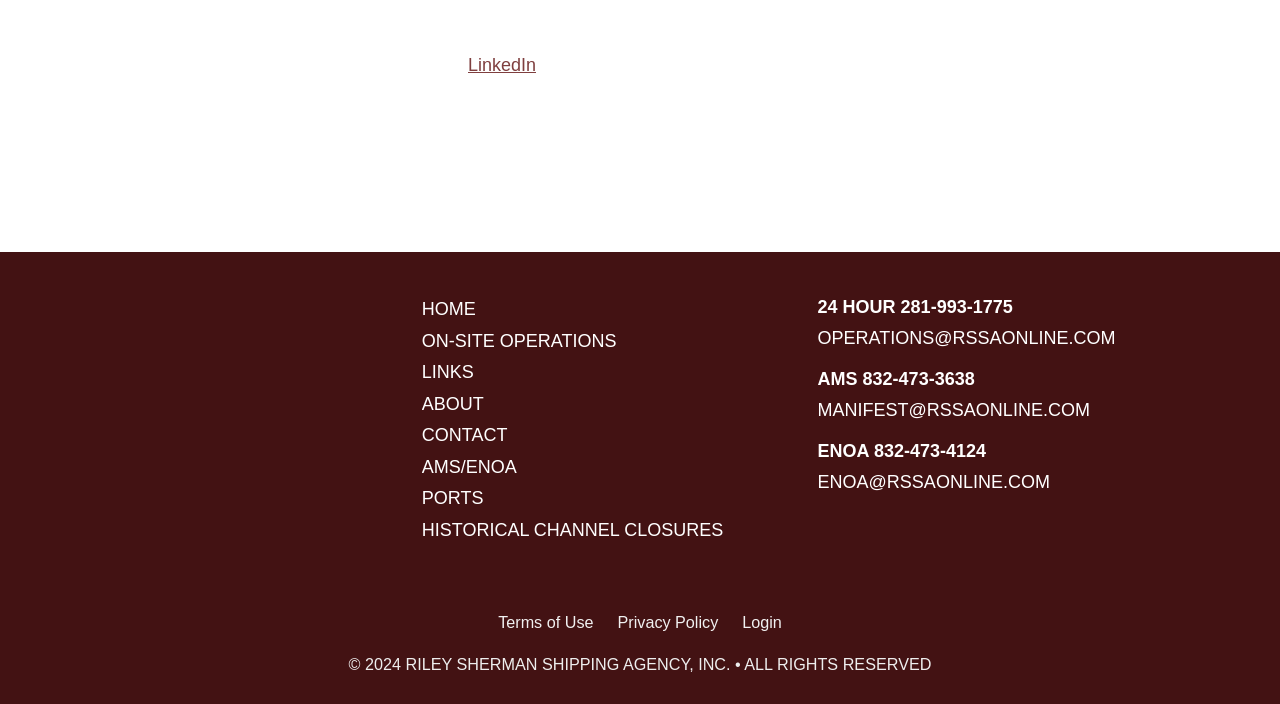Use the details in the image to answer the question thoroughly: 
What is the company name mentioned in the footer?

I found the company name in the footer section of the webpage, specifically in the copyright notice that says '© 2024 RILEY SHERMAN SHIPPING AGENCY, INC. • ALL RIGHTS RESERVED'.